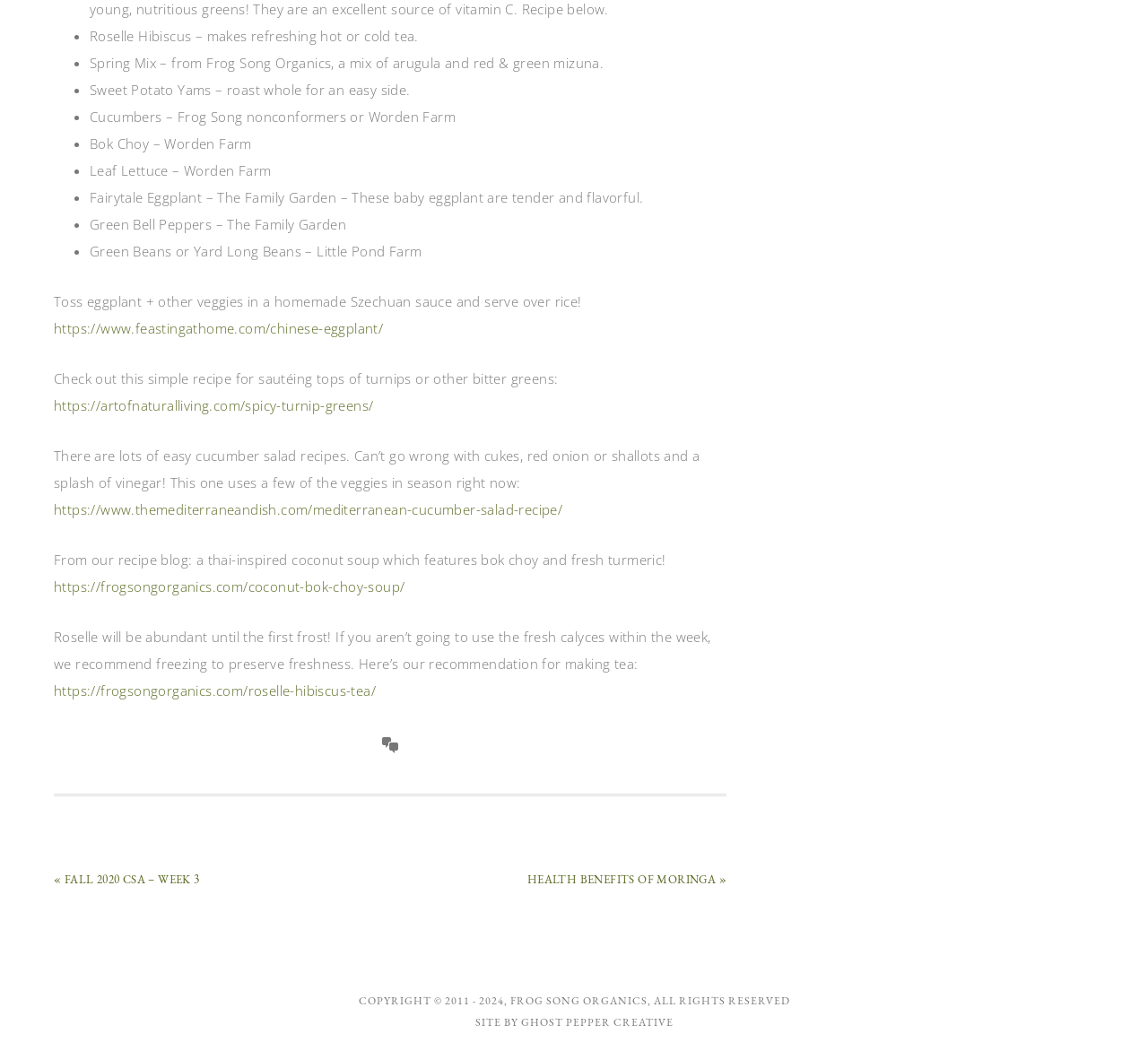Provide the bounding box coordinates for the UI element that is described by this text: "Health Benefits of Moringa »". The coordinates should be in the form of four float numbers between 0 and 1: [left, top, right, bottom].

[0.459, 0.829, 0.633, 0.843]